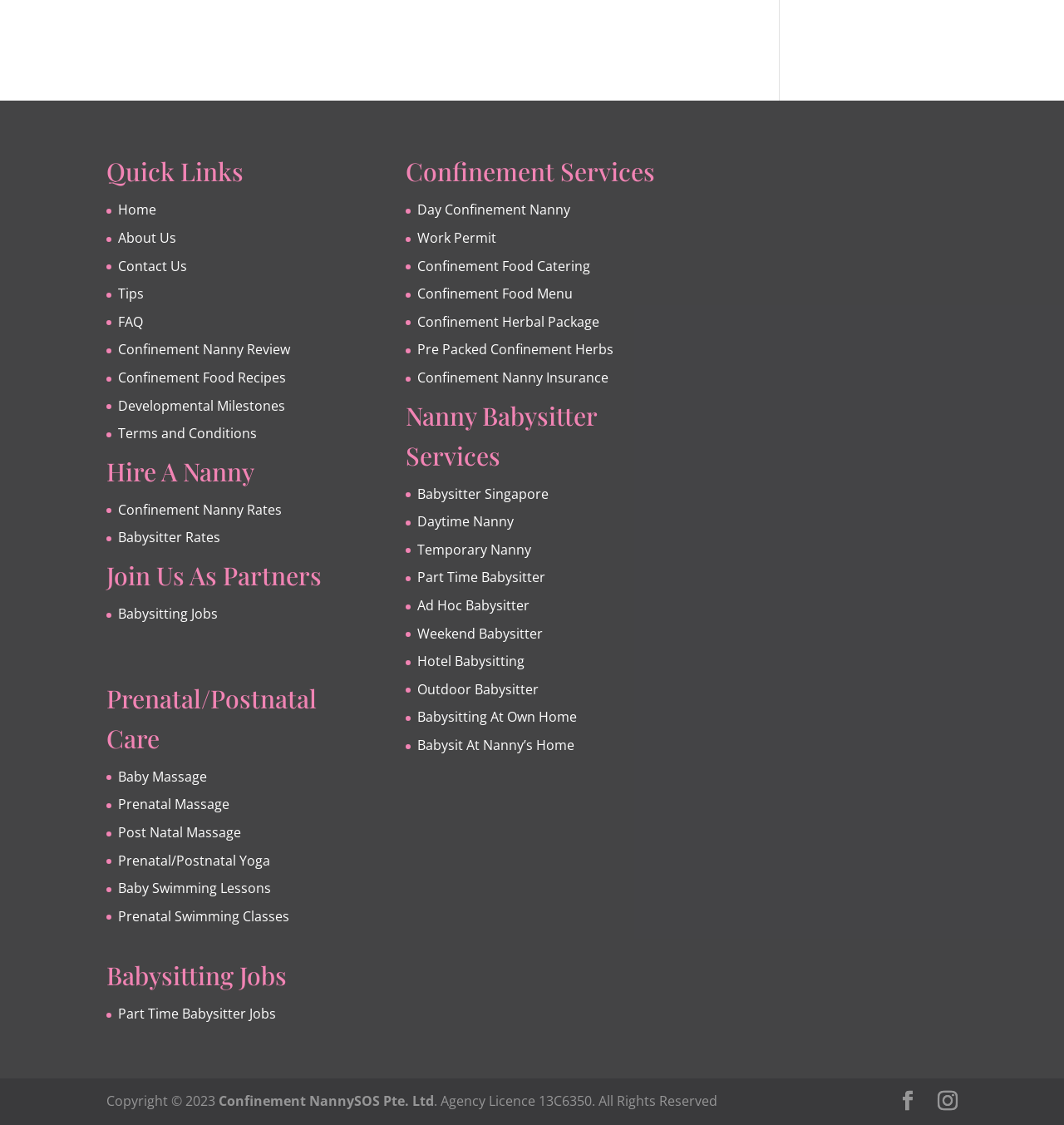Identify the bounding box coordinates for the element you need to click to achieve the following task: "Check 'Terms and Conditions'". Provide the bounding box coordinates as four float numbers between 0 and 1, in the form [left, top, right, bottom].

[0.111, 0.377, 0.241, 0.393]